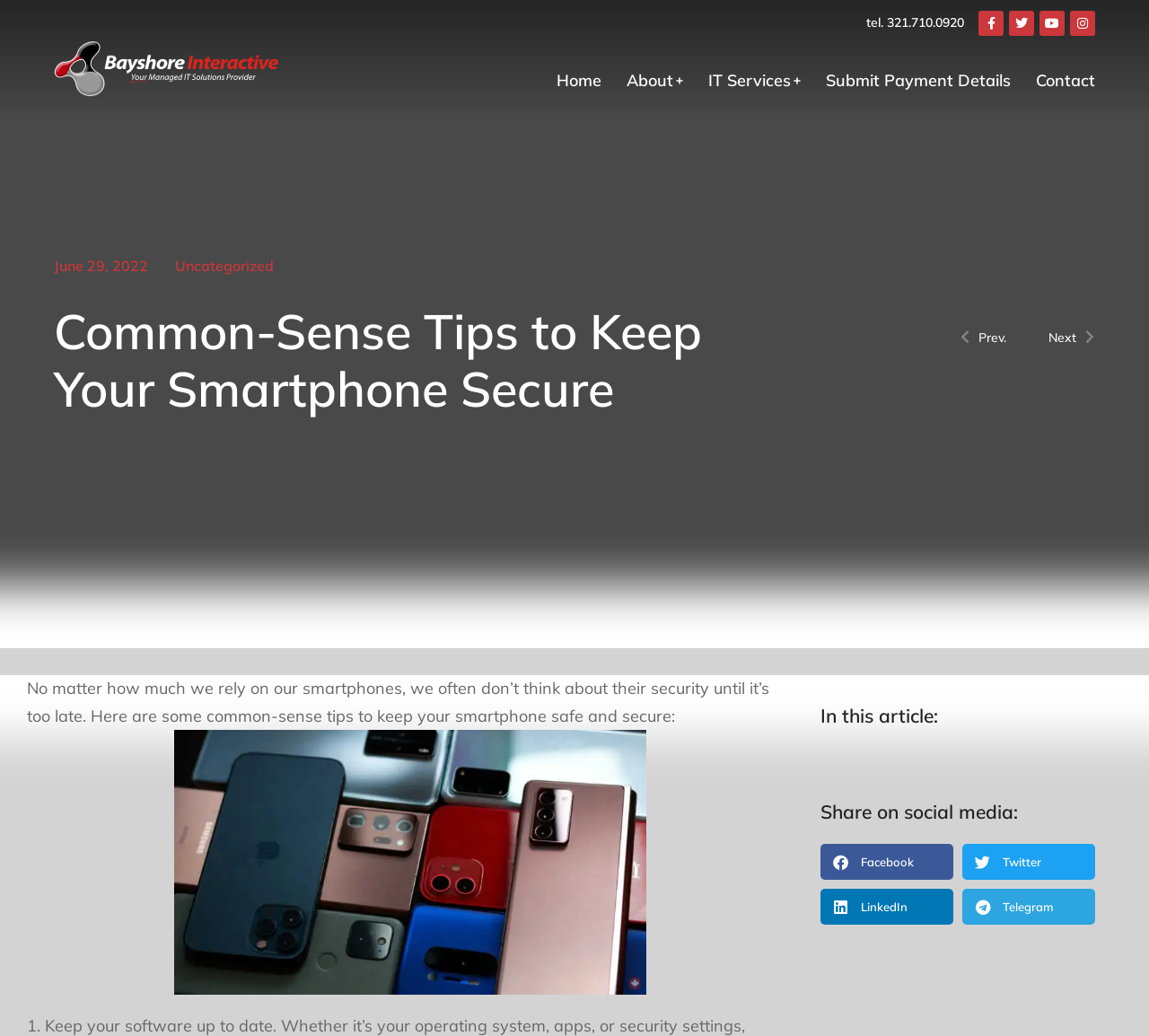Please predict the bounding box coordinates (top-left x, top-left y, bottom-right x, bottom-right y) for the UI element in the screenshot that fits the description: Contact

[0.902, 0.069, 0.953, 0.087]